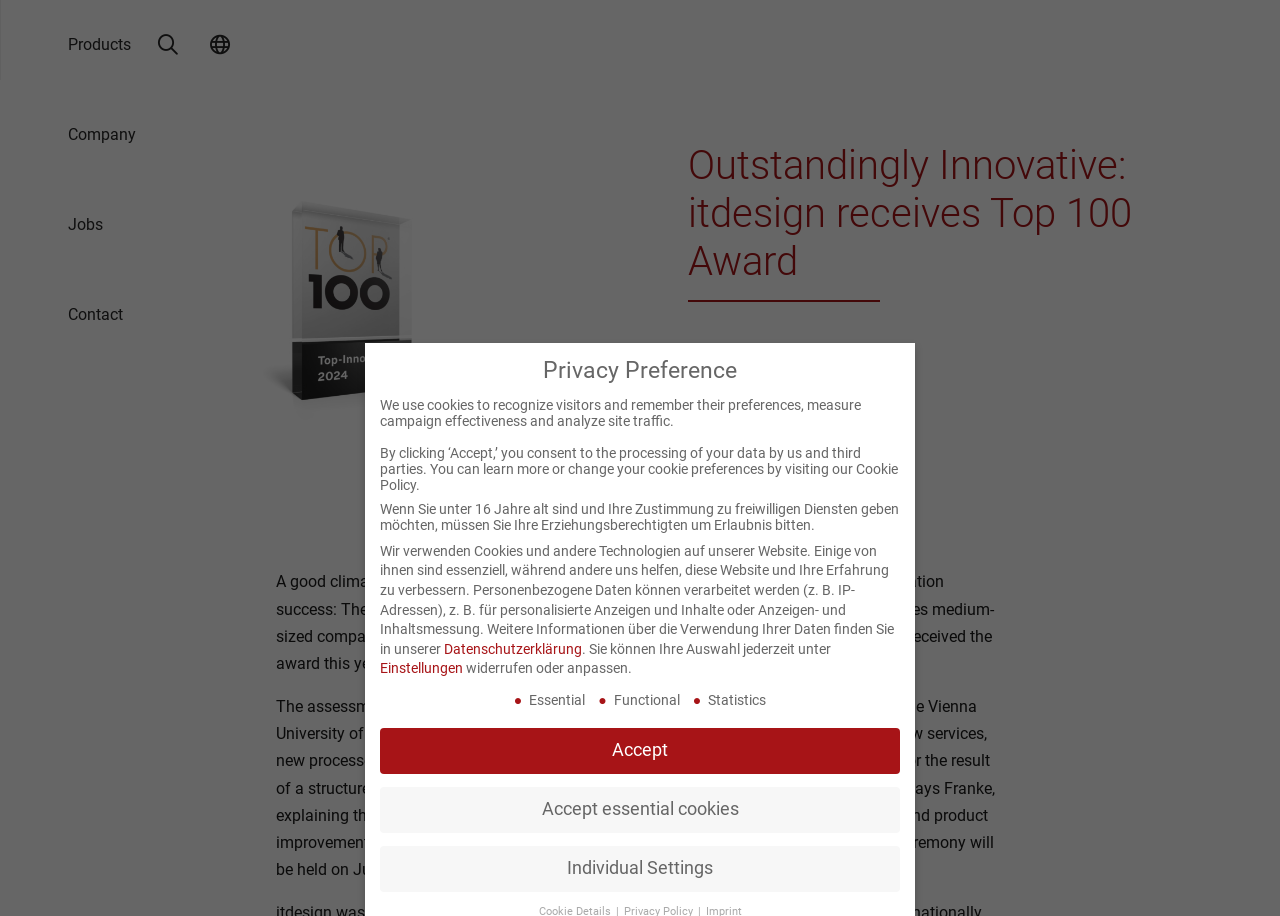Identify the bounding box coordinates of the region that needs to be clicked to carry out this instruction: "Read the article about itdesign receiving the Top 100 Award". Provide these coordinates as four float numbers ranging from 0 to 1, i.e., [left, top, right, bottom].

[0.538, 0.166, 0.933, 0.323]